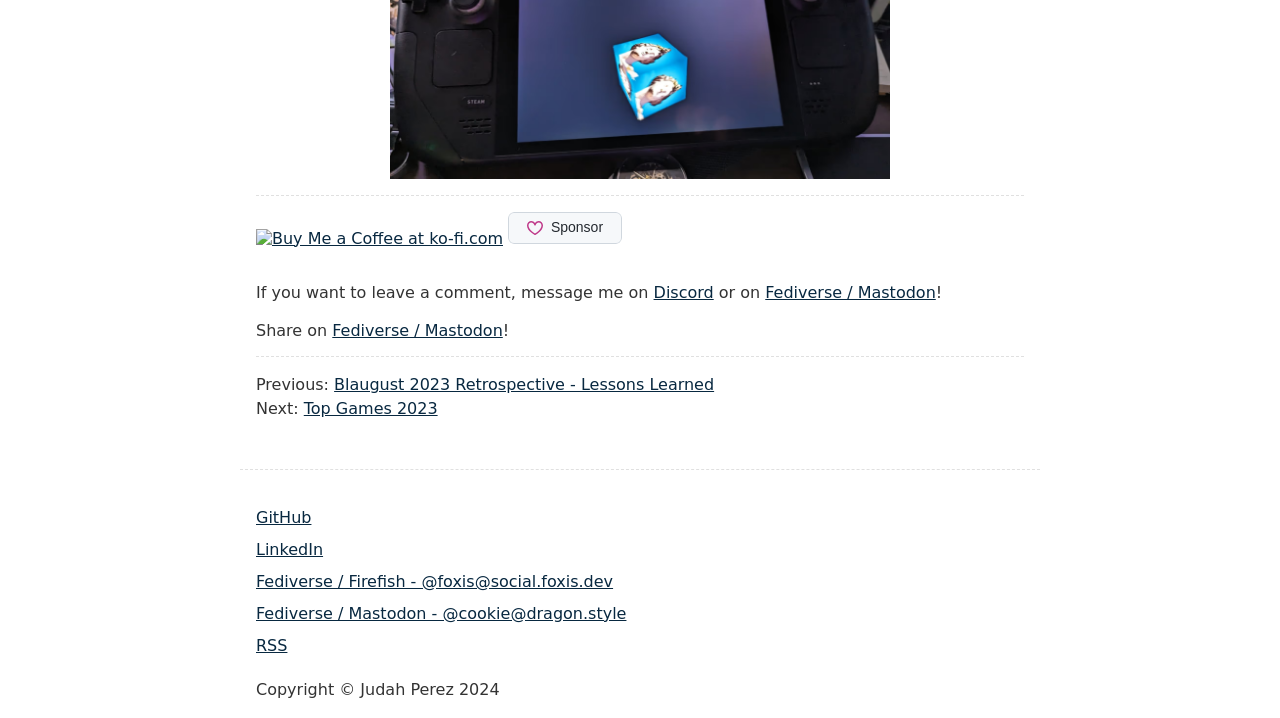Given the description of a UI element: "In the Media", identify the bounding box coordinates of the matching element in the webpage screenshot.

None